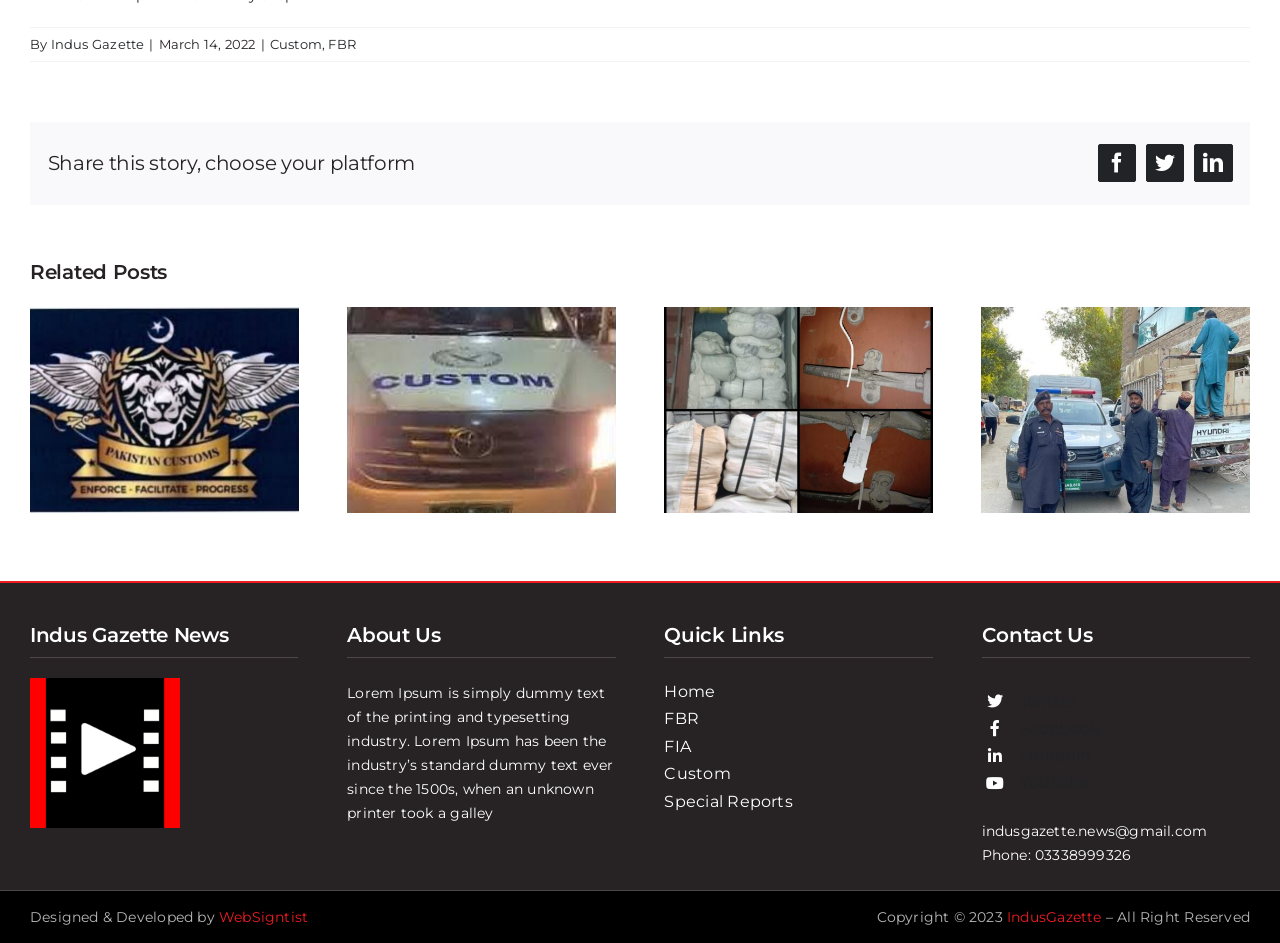What is the contact email address?
Provide a detailed and well-explained answer to the question.

The contact email address can be found in the 'Contact Us' section, which is 'indusgazette.news@gmail.com'.